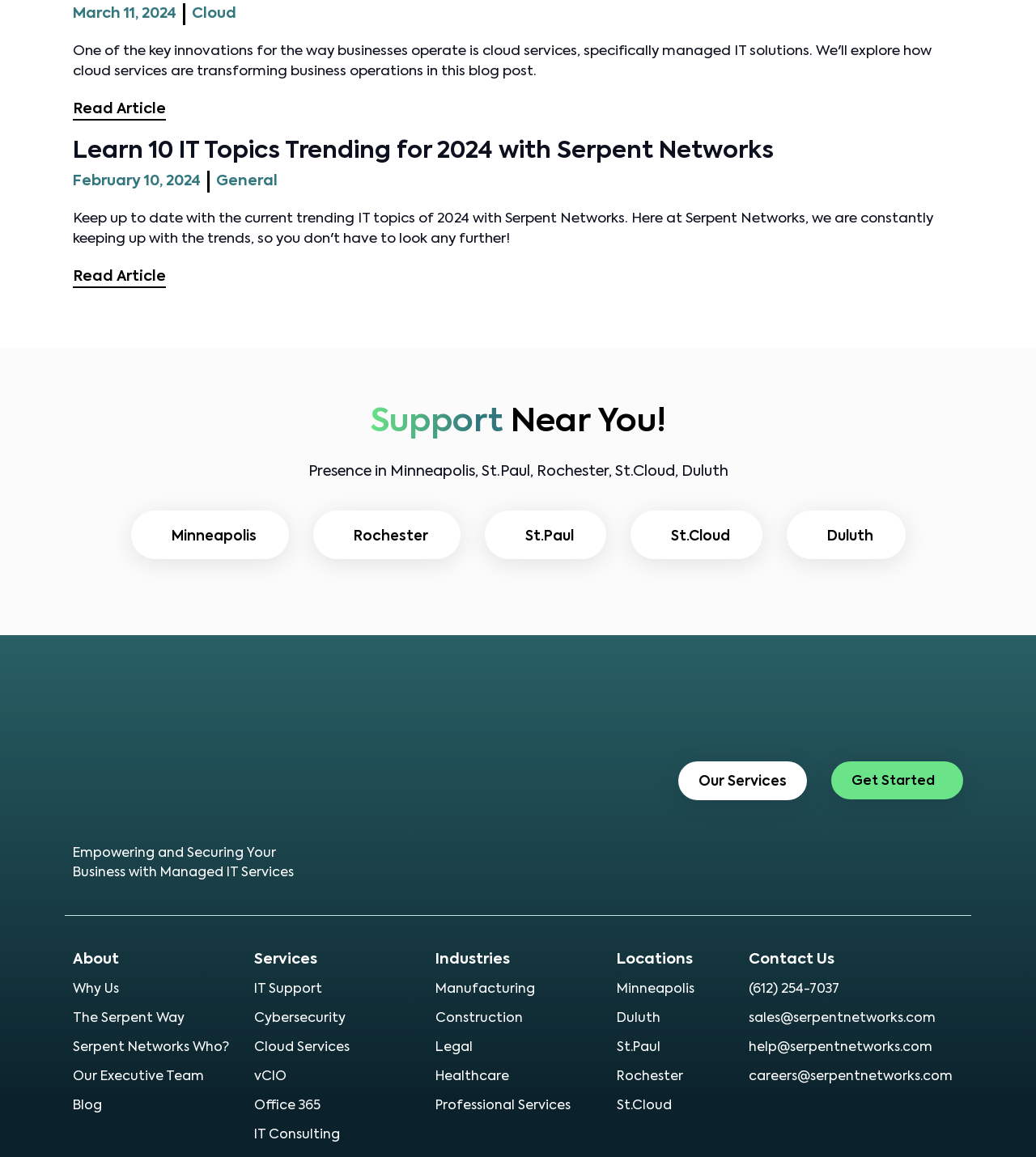Given the element description, predict the bounding box coordinates in the format (top-left x, top-left y, bottom-right x, bottom-right y), using floating point numbers between 0 and 1: Rochester

[0.595, 0.918, 0.707, 0.943]